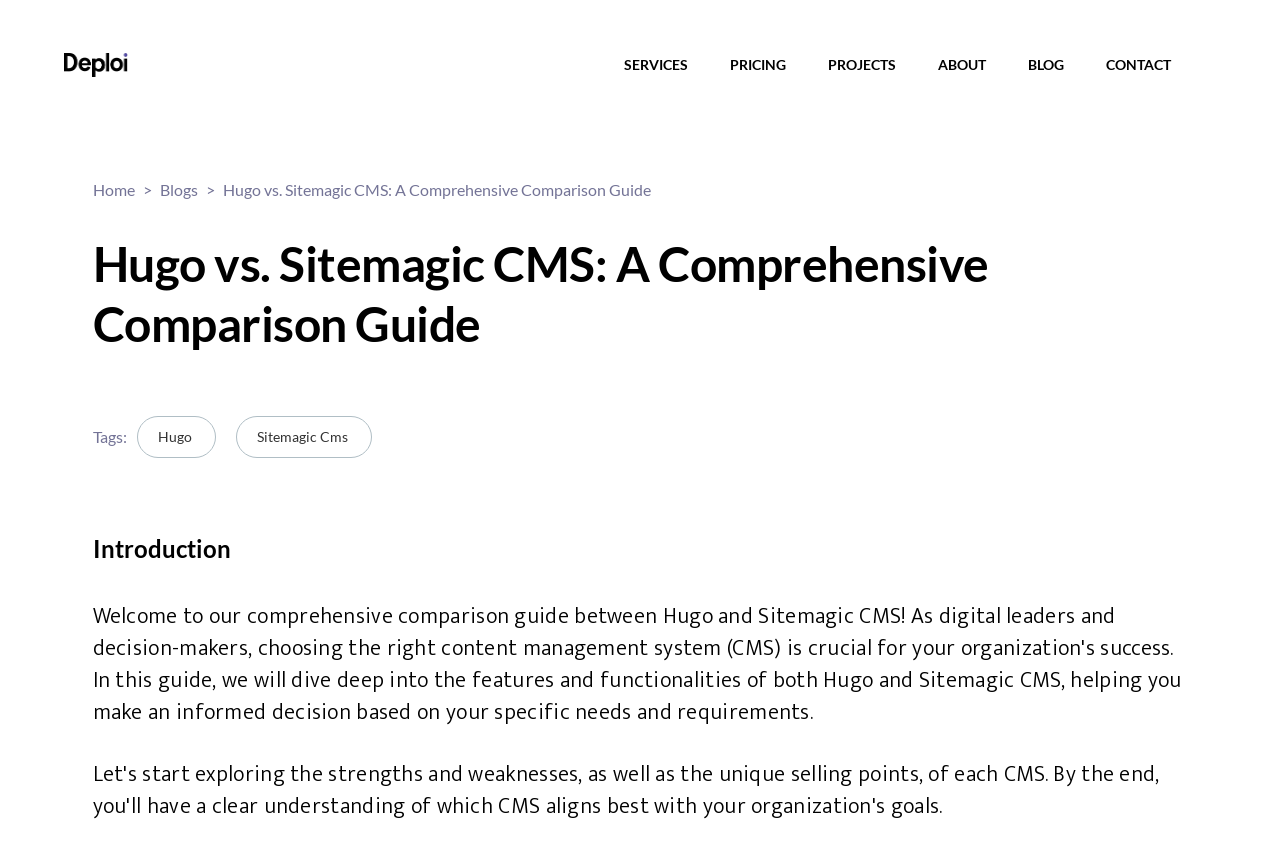Provide a brief response in the form of a single word or phrase:
What is the position of the 'CONTACT' link in the top menu?

last